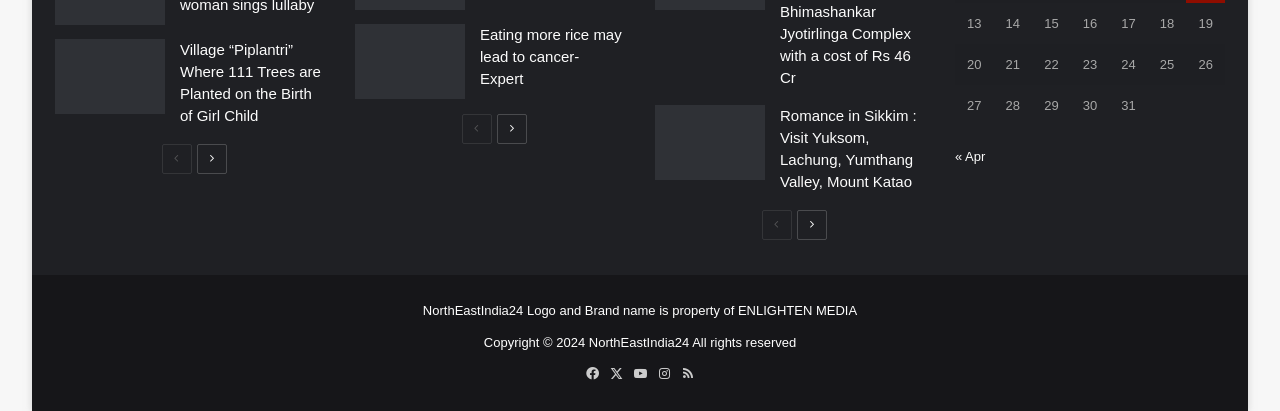Please find the bounding box coordinates for the clickable element needed to perform this instruction: "Click on the link to read about Village Piplantri".

[0.043, 0.095, 0.129, 0.277]